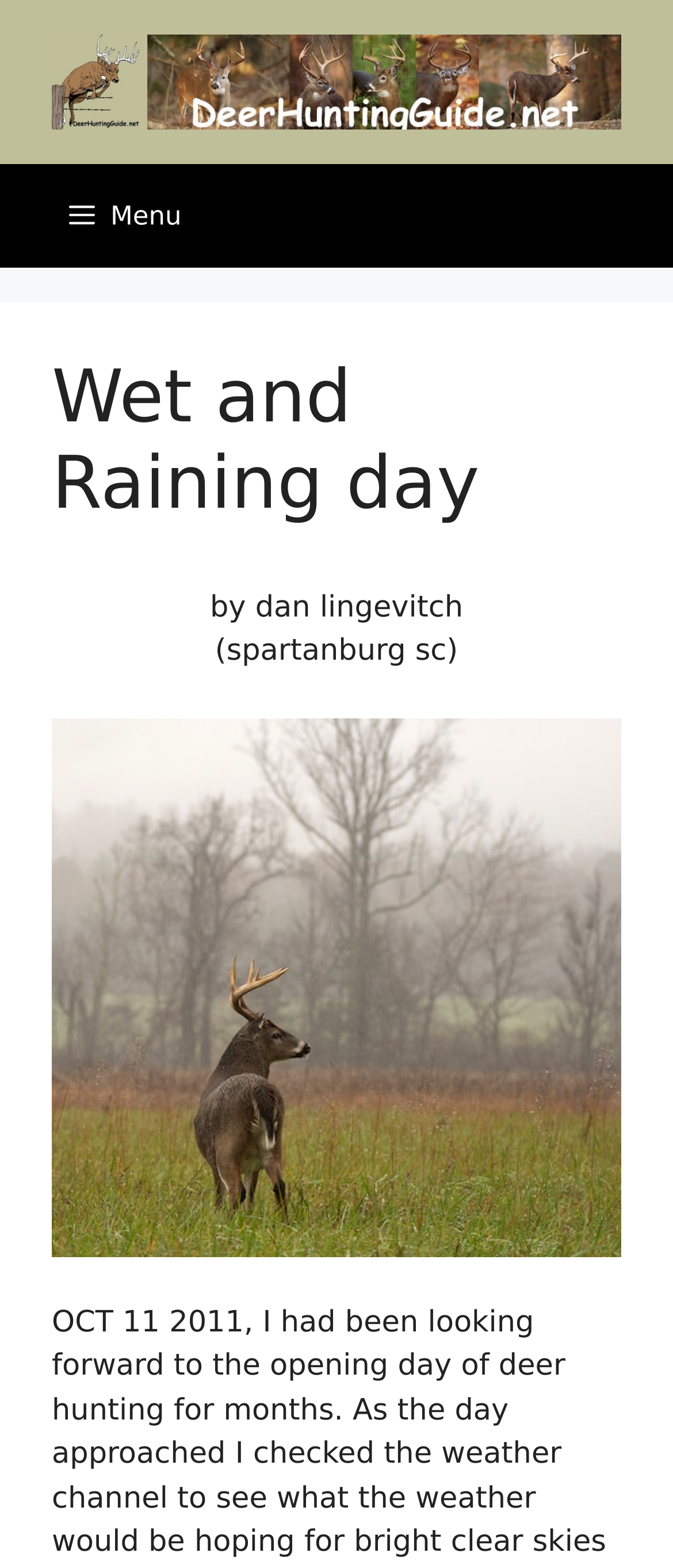What is the topic of the main image?
Give a one-word or short phrase answer based on the image.

Whitetail buck in the rain